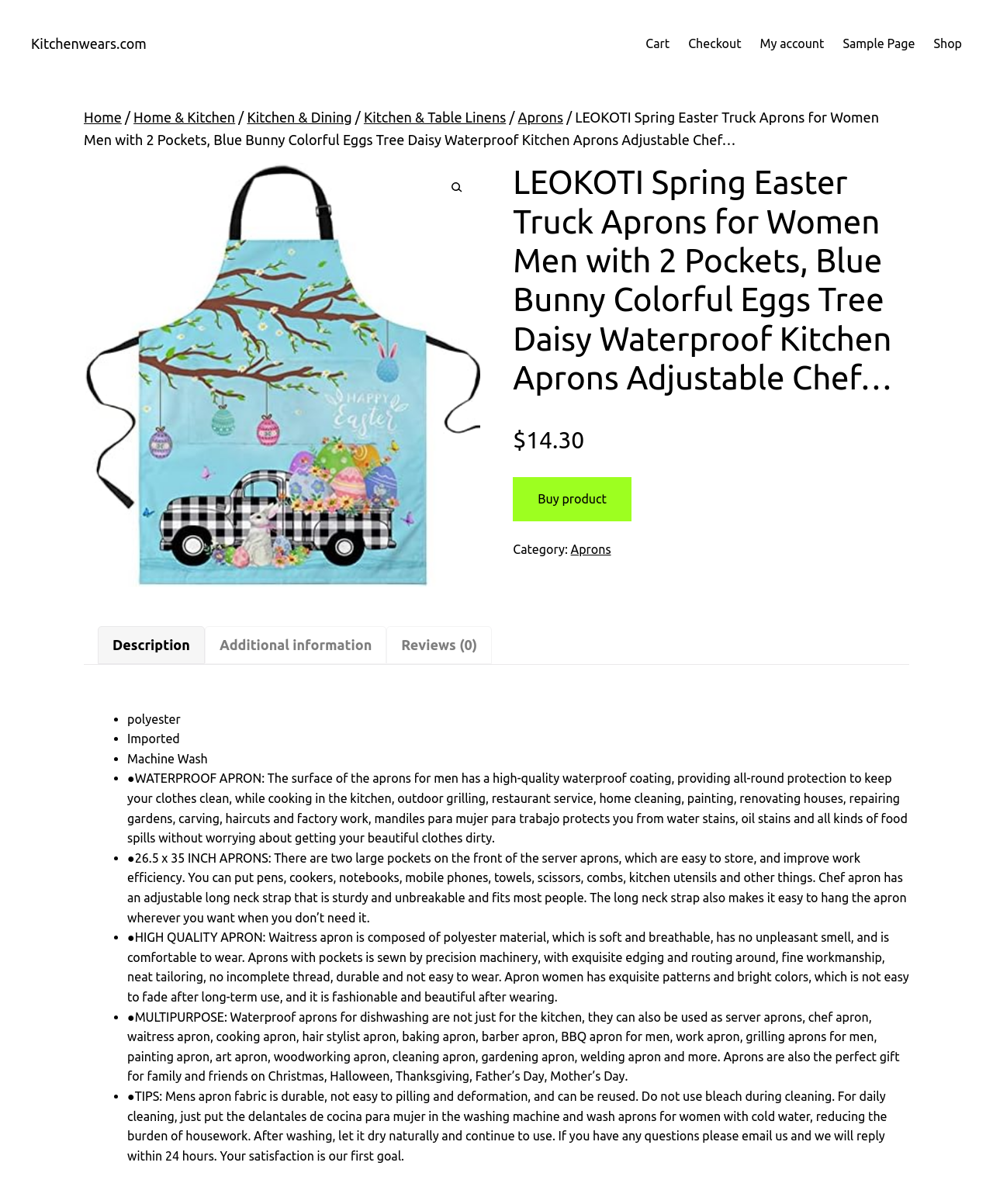Determine the coordinates of the bounding box for the clickable area needed to execute this instruction: "Click the 'My account' link".

[0.765, 0.028, 0.83, 0.045]